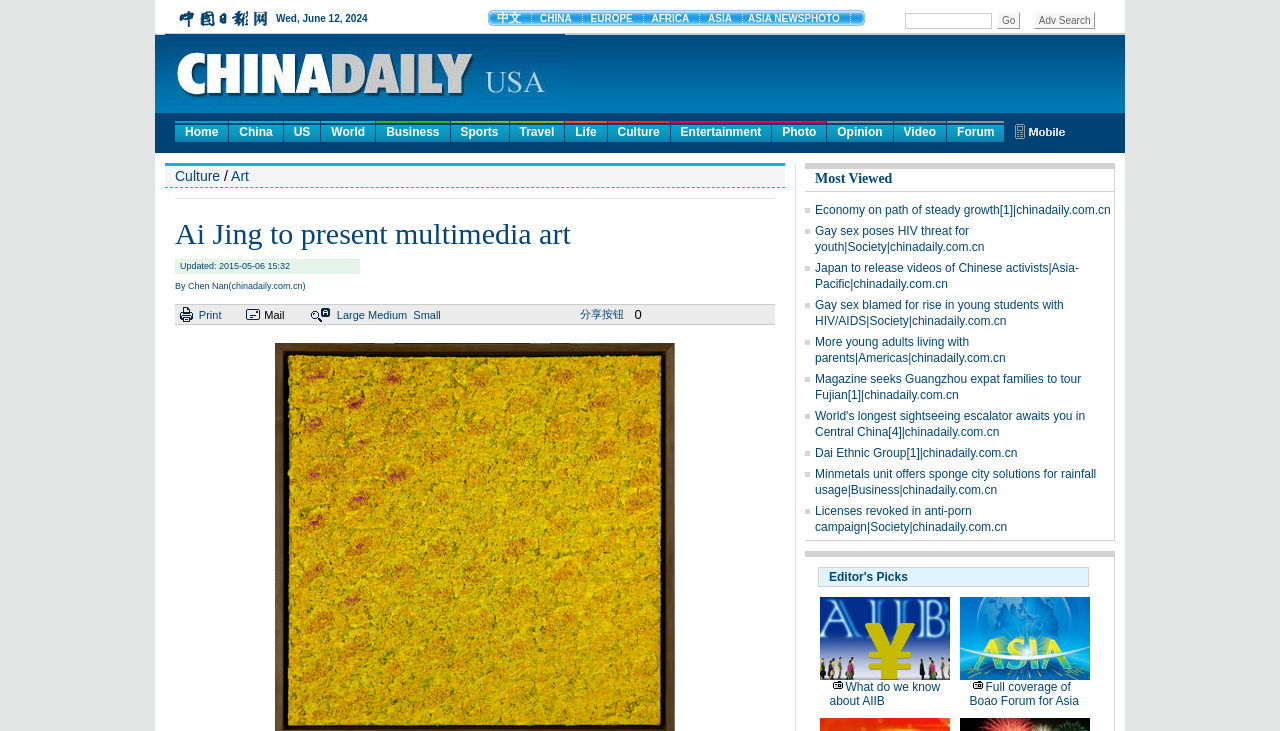Given the following UI element description: "Licenses revoked in anti-porn campaign|Society|chinadaily.com.cn", find the bounding box coordinates in the webpage screenshot.

[0.637, 0.689, 0.787, 0.731]